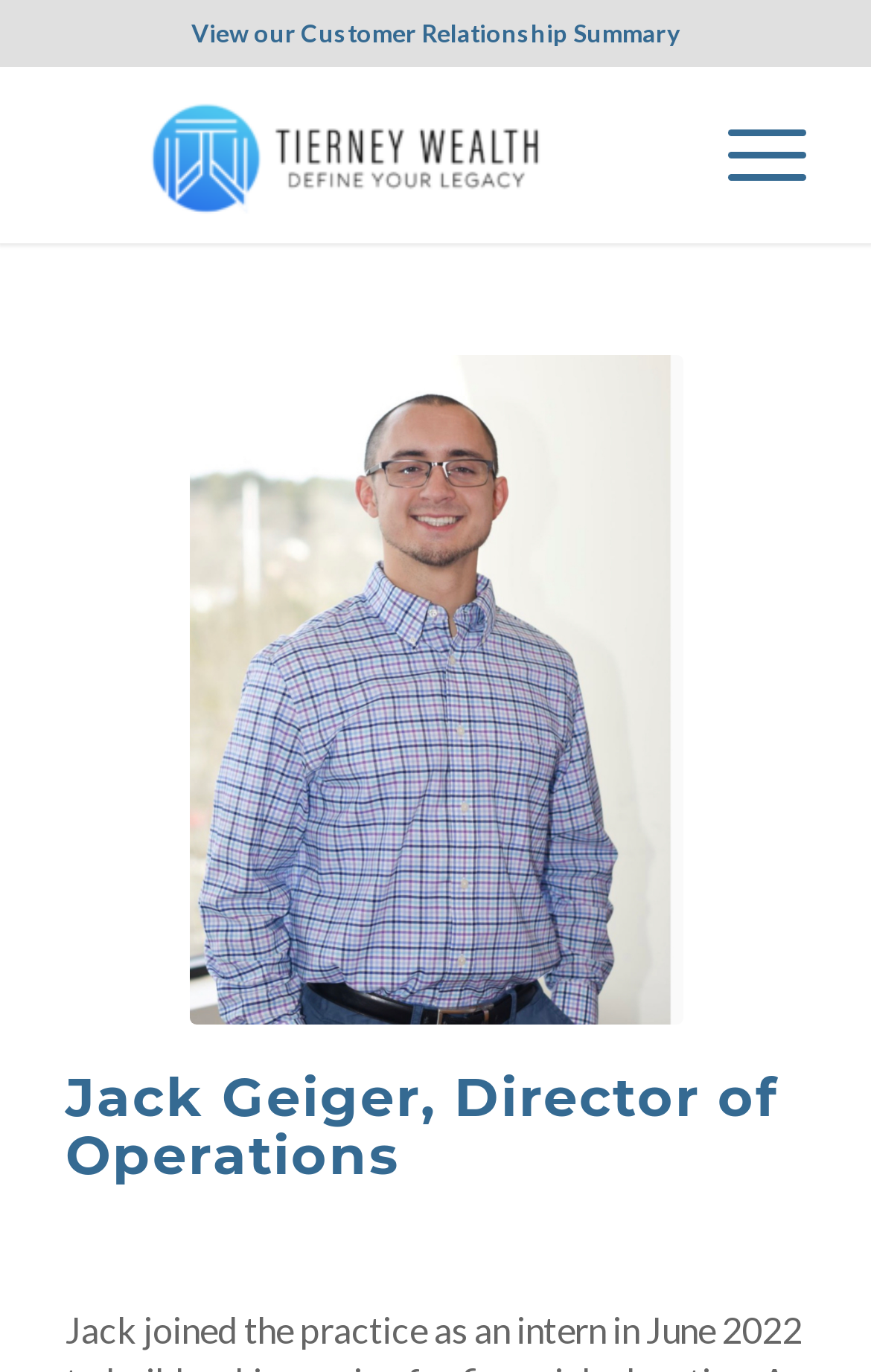Give the bounding box coordinates for this UI element: "View our Customer Relationship Summary". The coordinates should be four float numbers between 0 and 1, arranged as [left, top, right, bottom].

[0.219, 0.013, 0.781, 0.034]